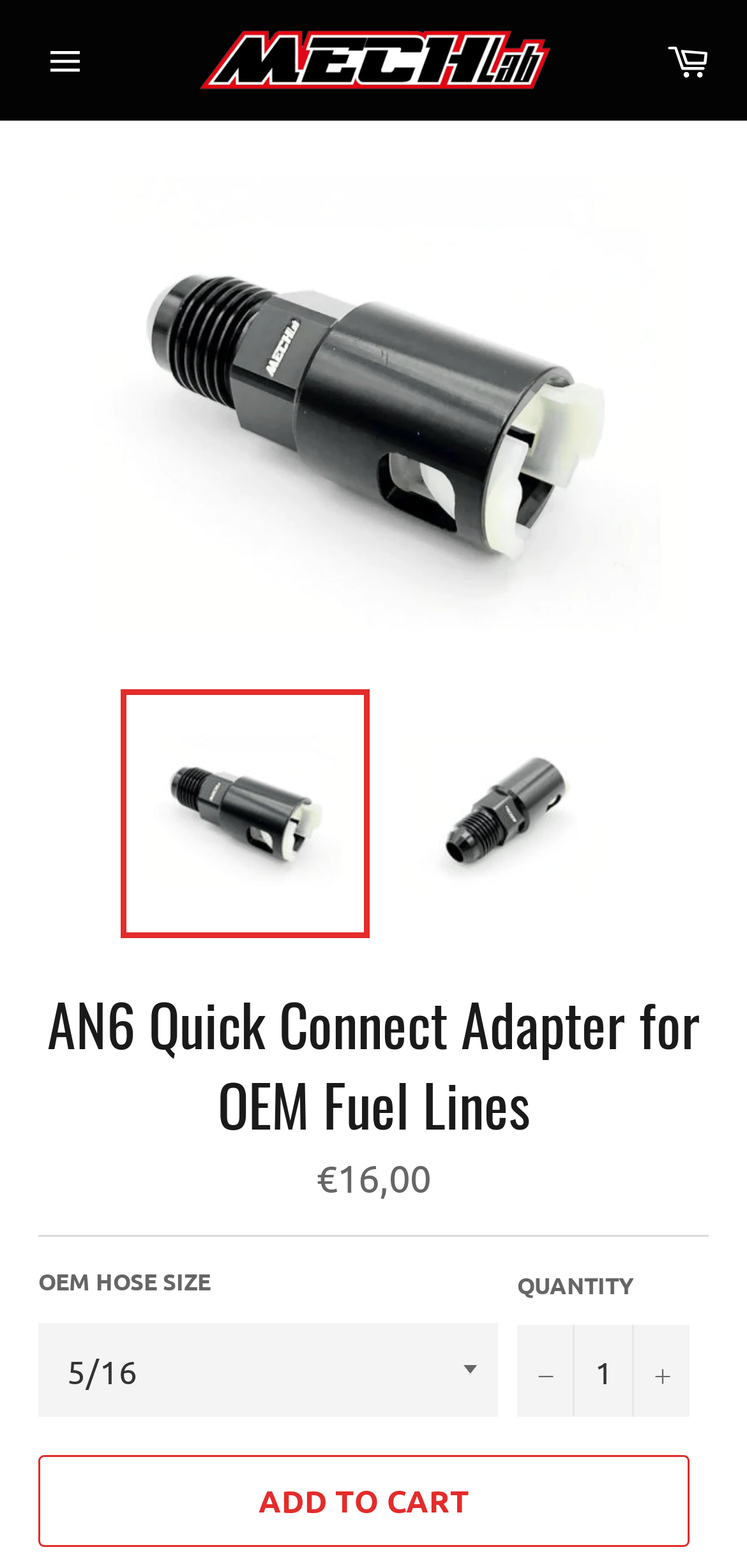Provide a thorough description of the webpage you see.

This webpage is an e-commerce product page for an AN6 Quick Connect Adapter for OEM Fuel Lines. At the top, there is a navigation menu on the left and a cart link on the right. Below the navigation menu, the website's logo is displayed, which is a link to the homepage.

The product title, "AN6 Quick Connect Adapter for OEM Fuel Lines", is prominently displayed in the middle of the page, with three images of the product arranged horizontally below it. Each image is a link to the product.

Below the images, there is a section with product information, including the regular price of €16,00. A horizontal separator line divides this section from the product details section.

In the product details section, there are several fields, including "OEM HOSE SIZE", which is a combobox, and "QUANTITY", which is a textbox with increment and decrement buttons. 

At the bottom of the page, there is an "ADD TO CART" button.